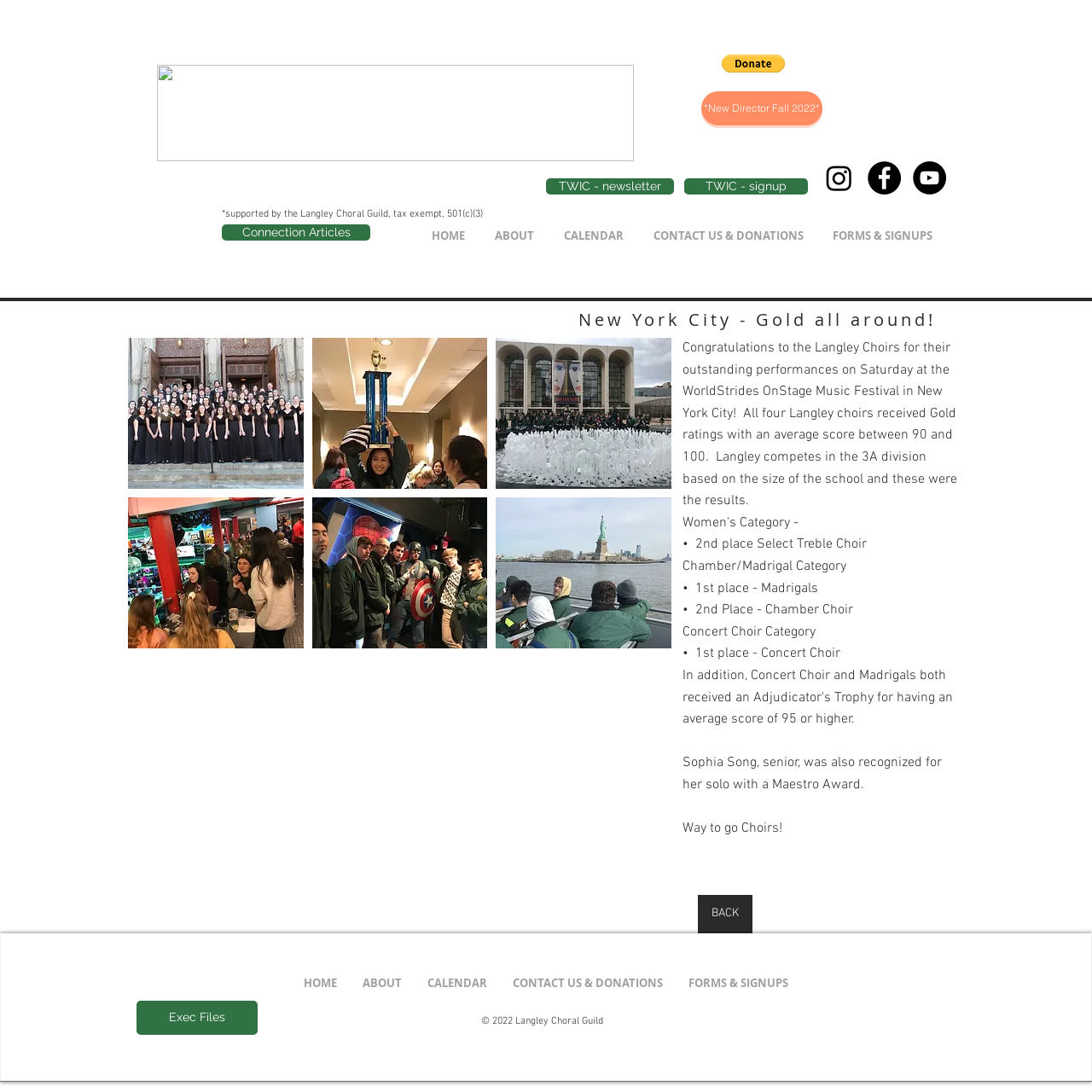Provide a brief response to the question below using a single word or phrase: 
What is the achievement of the Langley Choirs?

Received Gold ratings